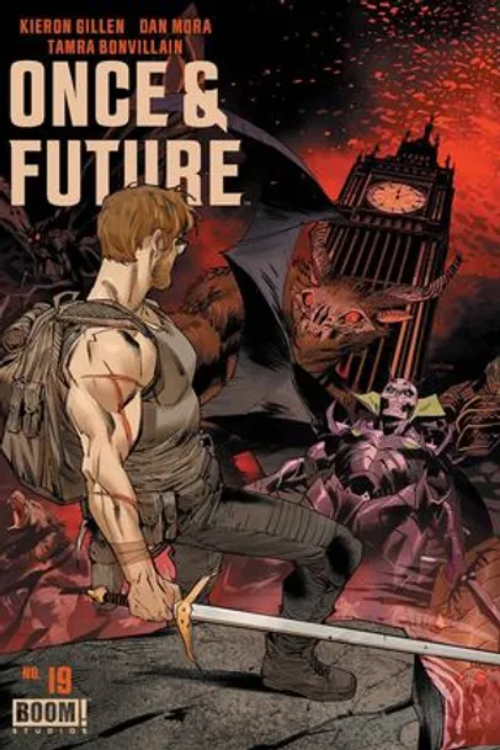Provide a thorough description of the contents of the image.

The image showcases the cover of "Once & Future #19," a comic book featuring a dynamic and dramatic scene. The central figure is a muscular man, seen from the back, standing confidently with a sword in his hand. He appears poised for battle, wearing tactical clothing and a backpack, emphasizing a readiness for action. Behind him looms an imposing silhouette of Big Ben, symbolizing the story's British setting. Surrounding him are formidable creatures, hinting at a rich narrative filled with mythological elements. The vibrant background is awash in fiery reds and dark tones, enhancing the mood of tension and adventure. The title "ONCE & FUTURE" is prominently displayed at the top, complemented by the names of the creators: Kieron Gillen, Dan Mora, and Tamra Bonvillain. This striking artwork invites readers into a thrilling blend of fantasy and folklore, perfect for fans of action-packed storytelling in the comic book genre.